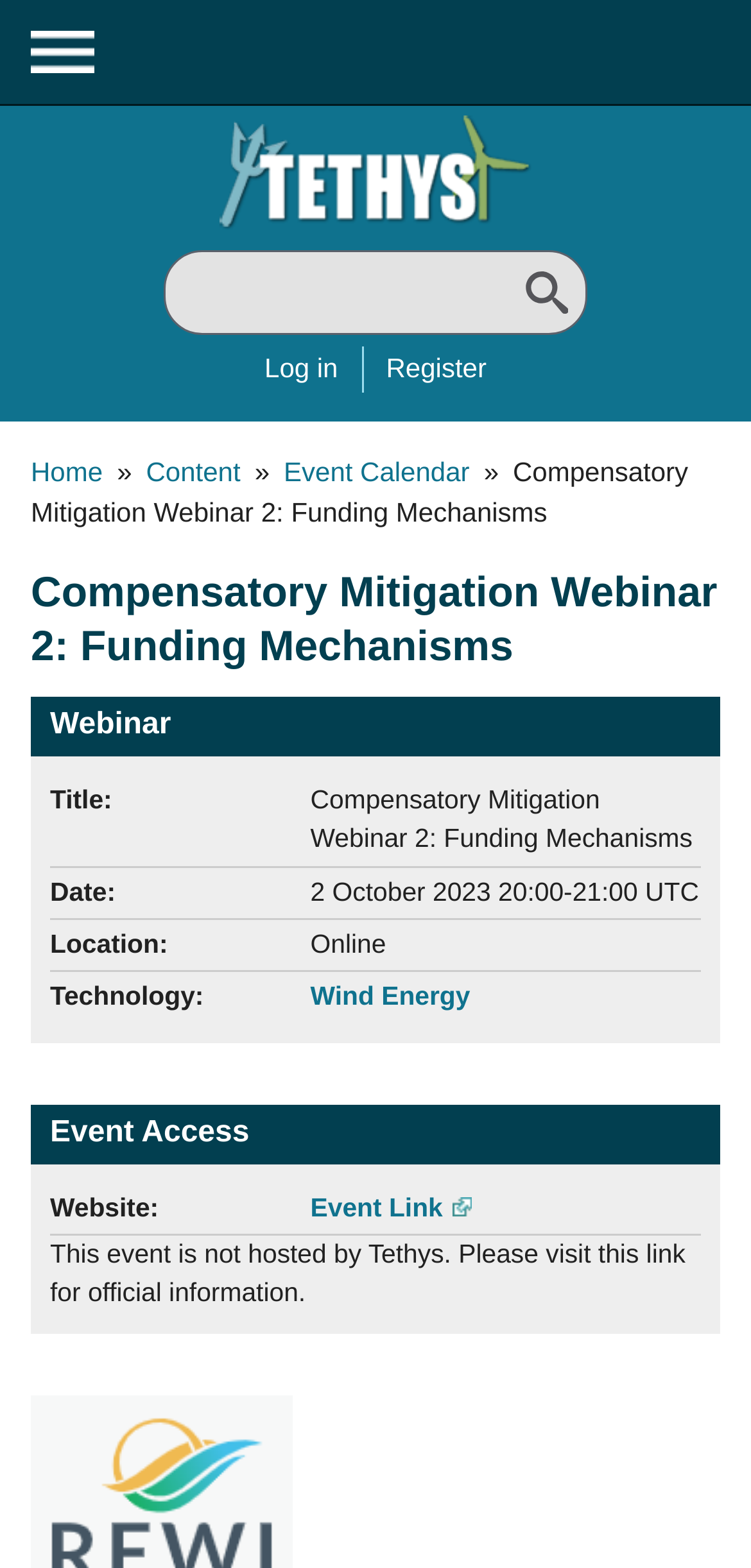Identify the bounding box coordinates of the specific part of the webpage to click to complete this instruction: "Click the 'Skip to main content' link".

[0.213, 0.0, 0.264, 0.012]